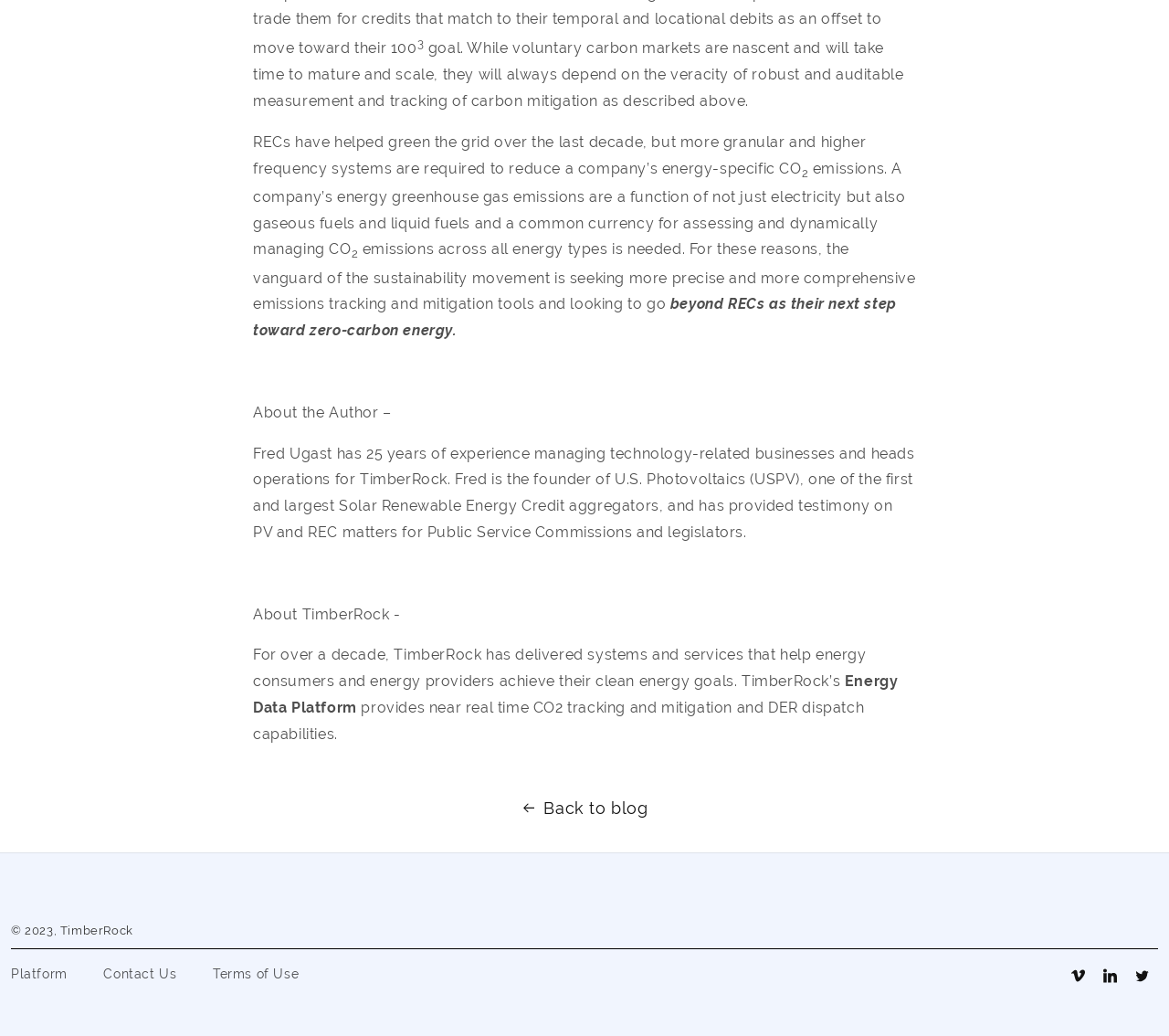What is TimberRock's Energy Data Platform used for?
Please use the image to deliver a detailed and complete answer.

TimberRock's Energy Data Platform is used for near real-time CO2 tracking and mitigation, as well as DER dispatch capabilities, according to the text description.